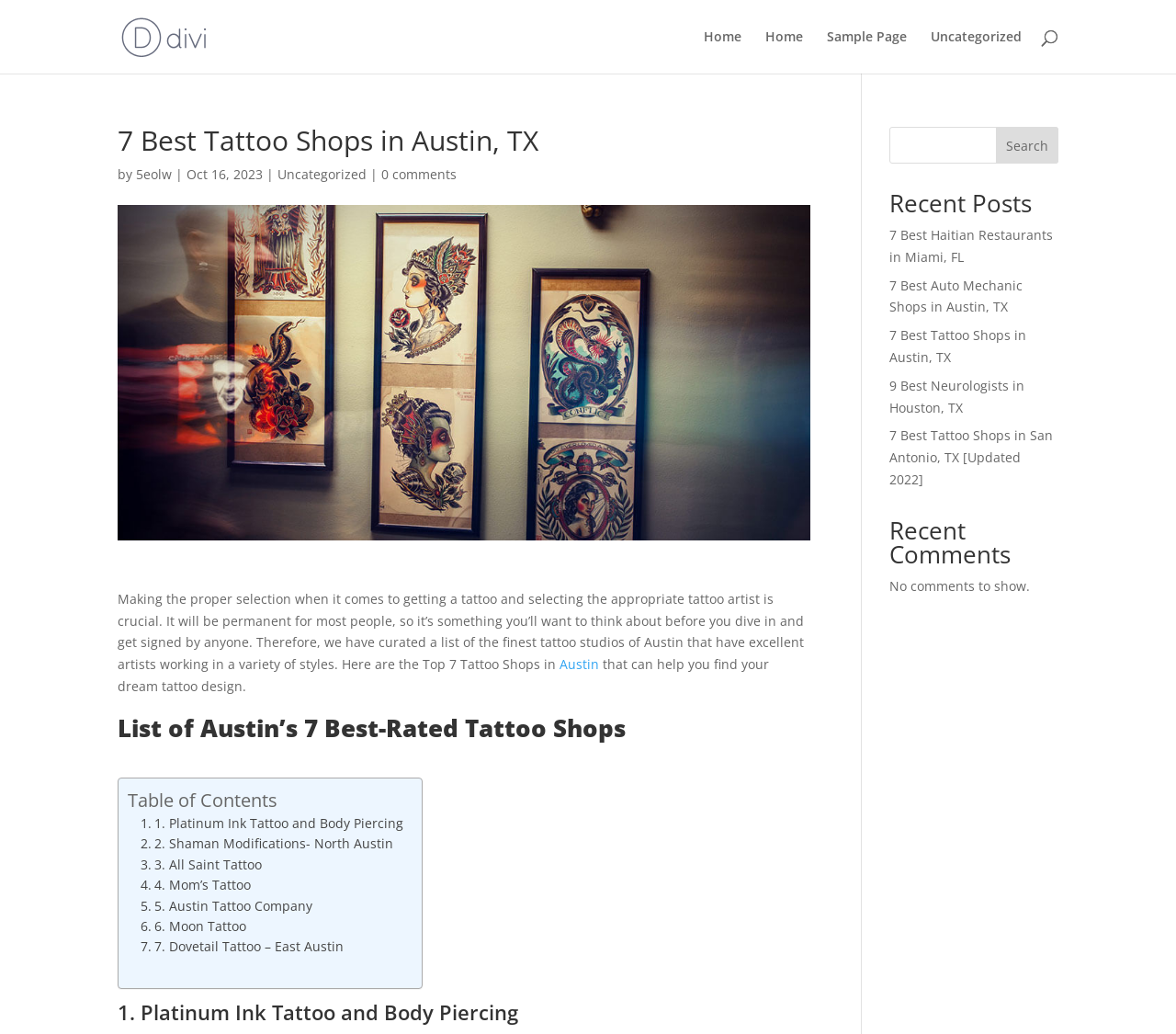Please determine the bounding box coordinates of the element's region to click in order to carry out the following instruction: "Search for something". The coordinates should be four float numbers between 0 and 1, i.e., [left, top, right, bottom].

[0.1, 0.0, 0.9, 0.001]